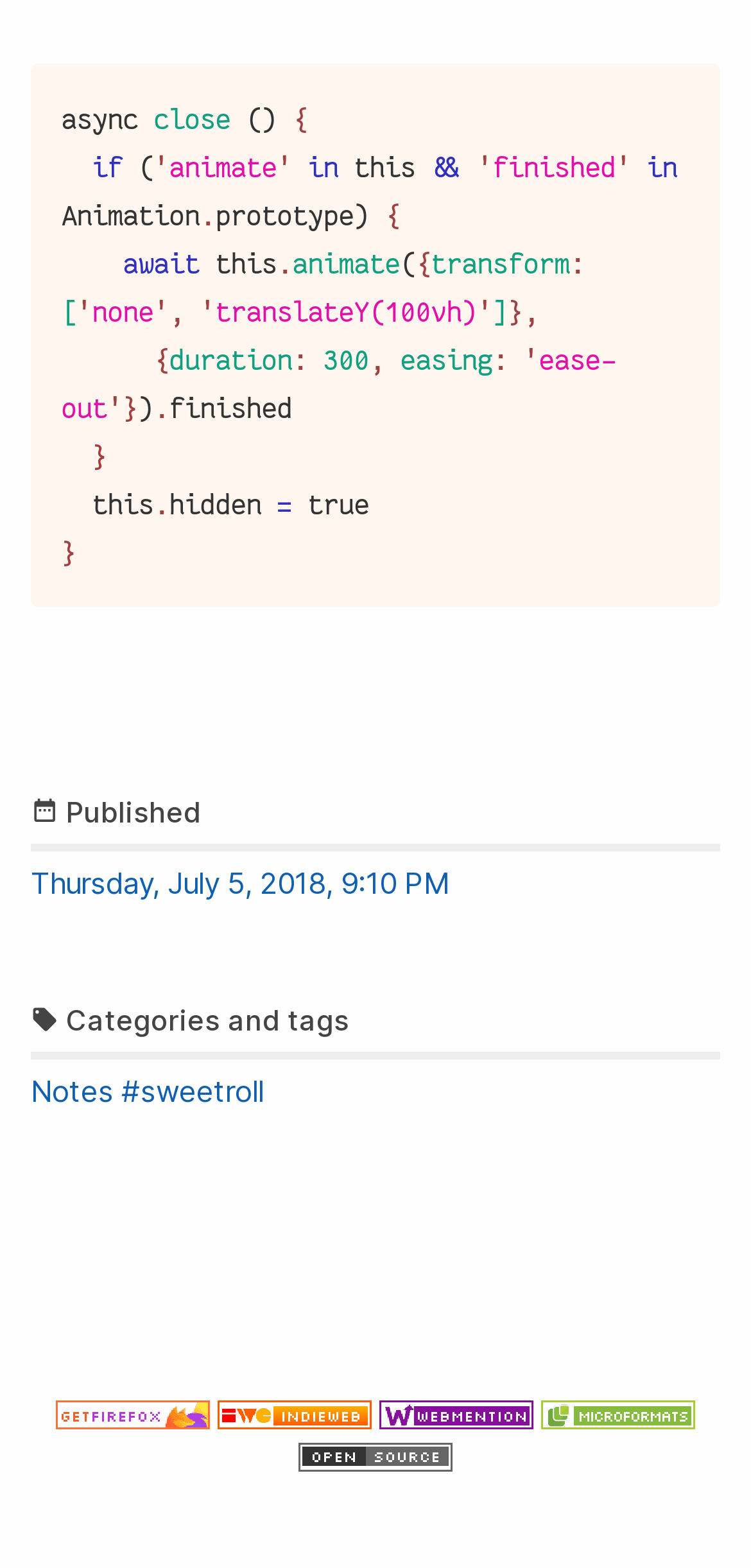How many links are present in the categories and tags section?
Using the visual information, answer the question in a single word or phrase.

2